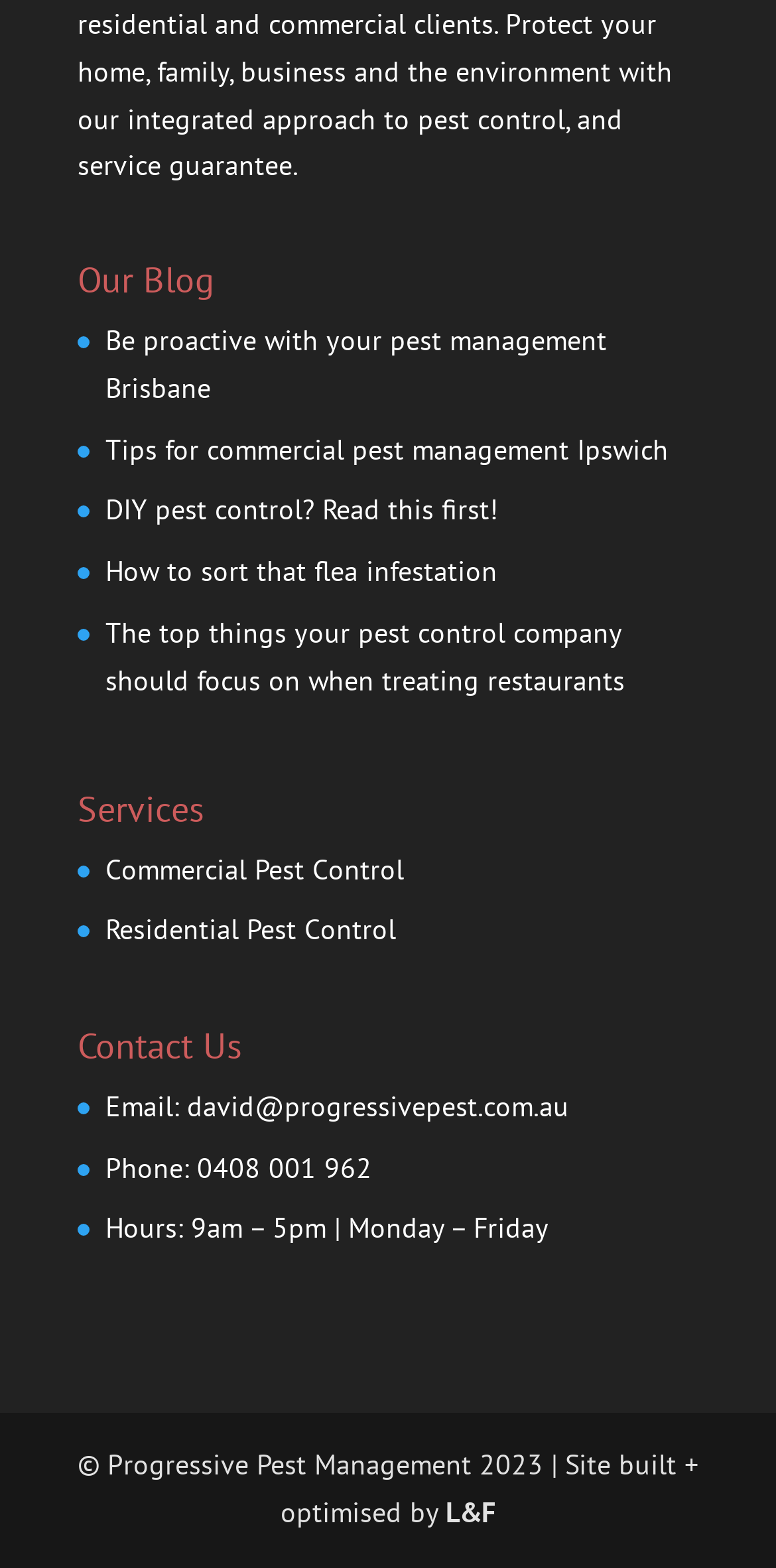Please provide the bounding box coordinates for the element that needs to be clicked to perform the instruction: "Contact Progressive Pest Management via email". The coordinates must consist of four float numbers between 0 and 1, formatted as [left, top, right, bottom].

[0.241, 0.694, 0.733, 0.717]